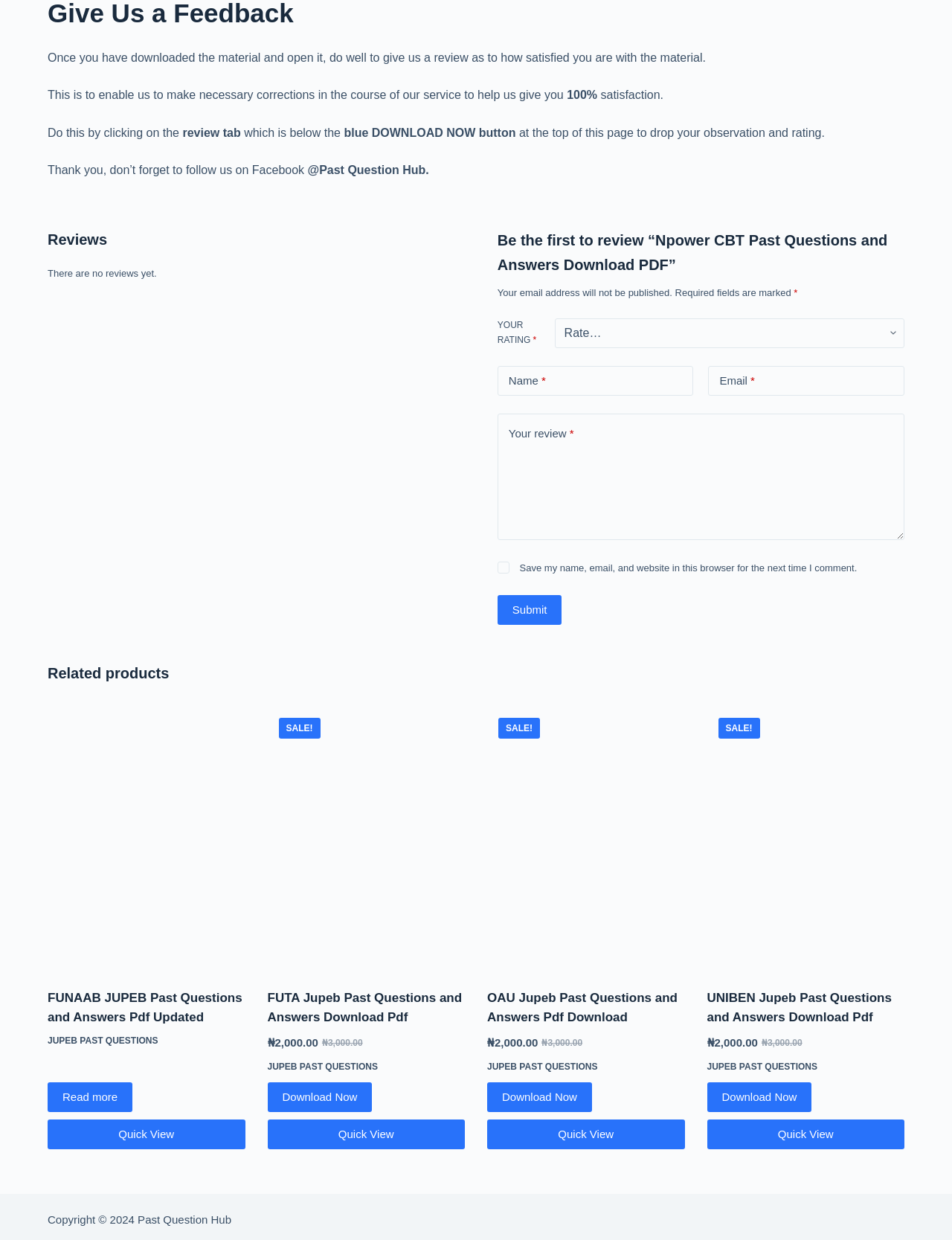Please find the bounding box coordinates of the element that must be clicked to perform the given instruction: "Click the 'Submit' button". The coordinates should be four float numbers from 0 to 1, i.e., [left, top, right, bottom].

[0.522, 0.48, 0.59, 0.504]